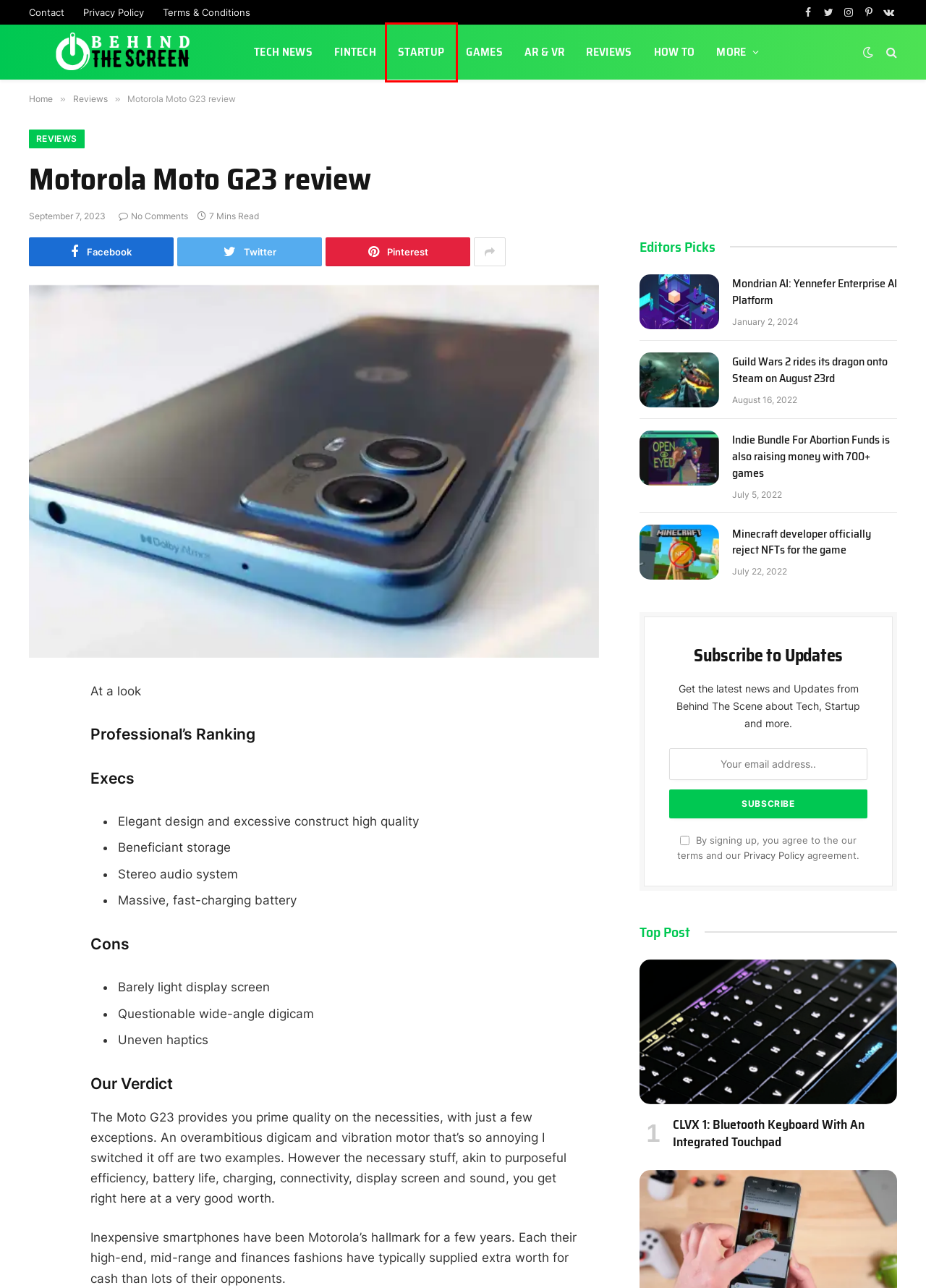A screenshot of a webpage is given with a red bounding box around a UI element. Choose the description that best matches the new webpage shown after clicking the element within the red bounding box. Here are the candidates:
A. Tech News - Behind The Screen
B. Fintech - Behind The Screen
C. Privacy Policy - Behind The Screen
D. CLVX 1: Bluetooth Keyboard With An Integrated Touchpad - Behind The Screen
E. Startup - Behind The Screen
F. Games - Behind The Screen
G. How To - Behind The Screen
H. Behind The Screen - Breaking News in Technology and Startup

E